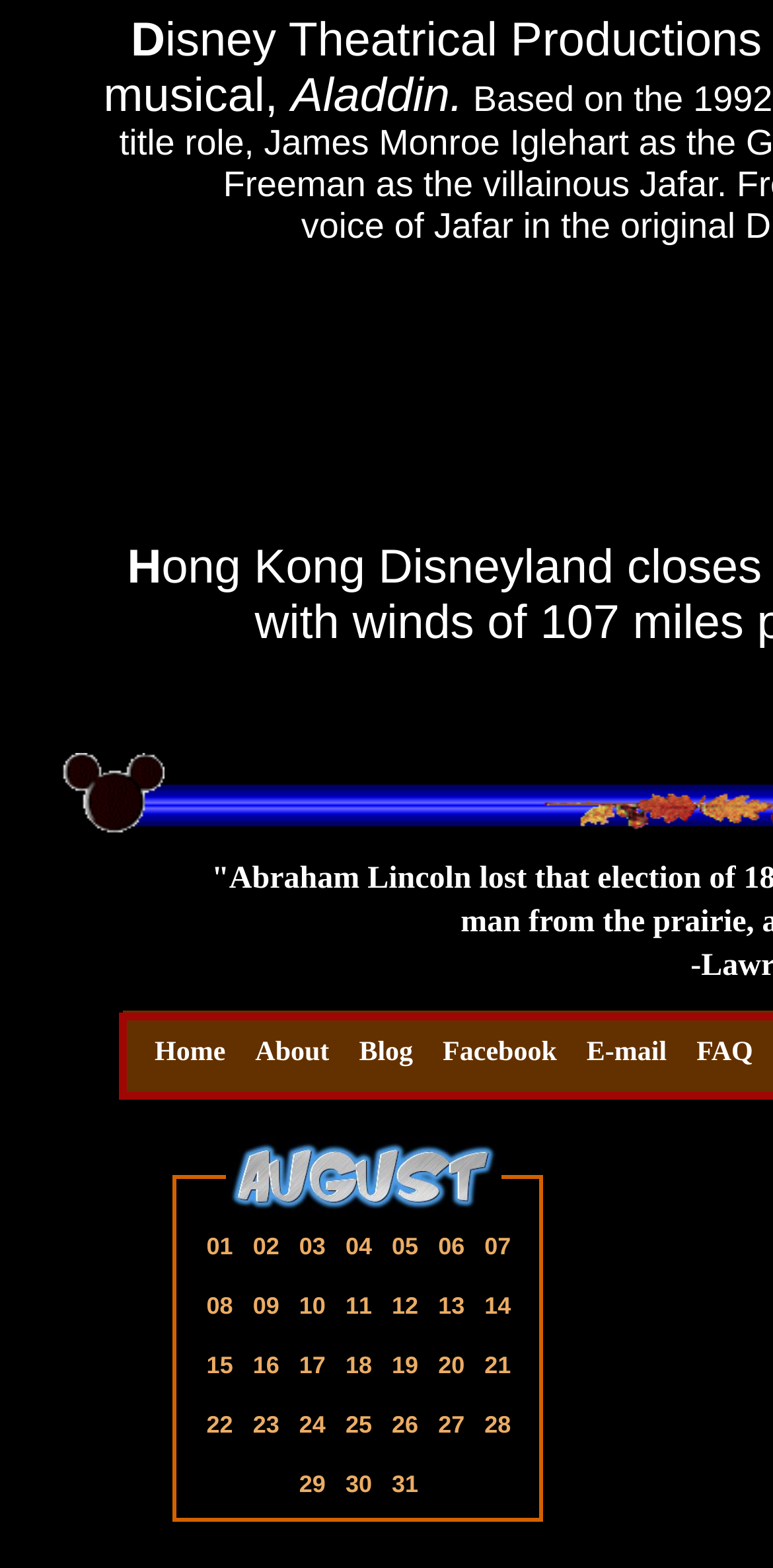Can you find the bounding box coordinates of the area I should click to execute the following instruction: "Click on the 'Home' link"?

[0.2, 0.661, 0.312, 0.684]